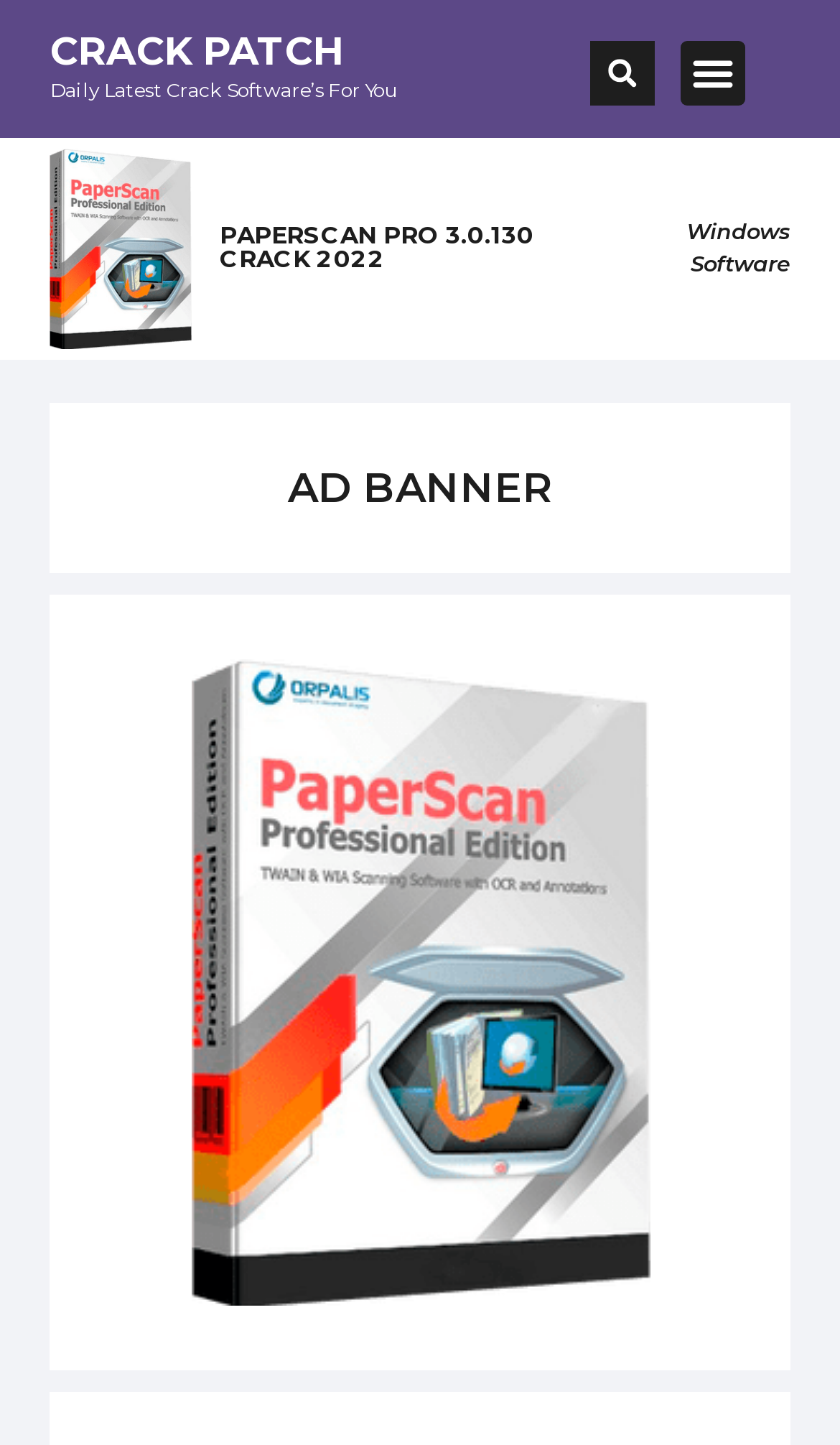Identify the bounding box of the UI component described as: "Search".

[0.703, 0.028, 0.78, 0.073]